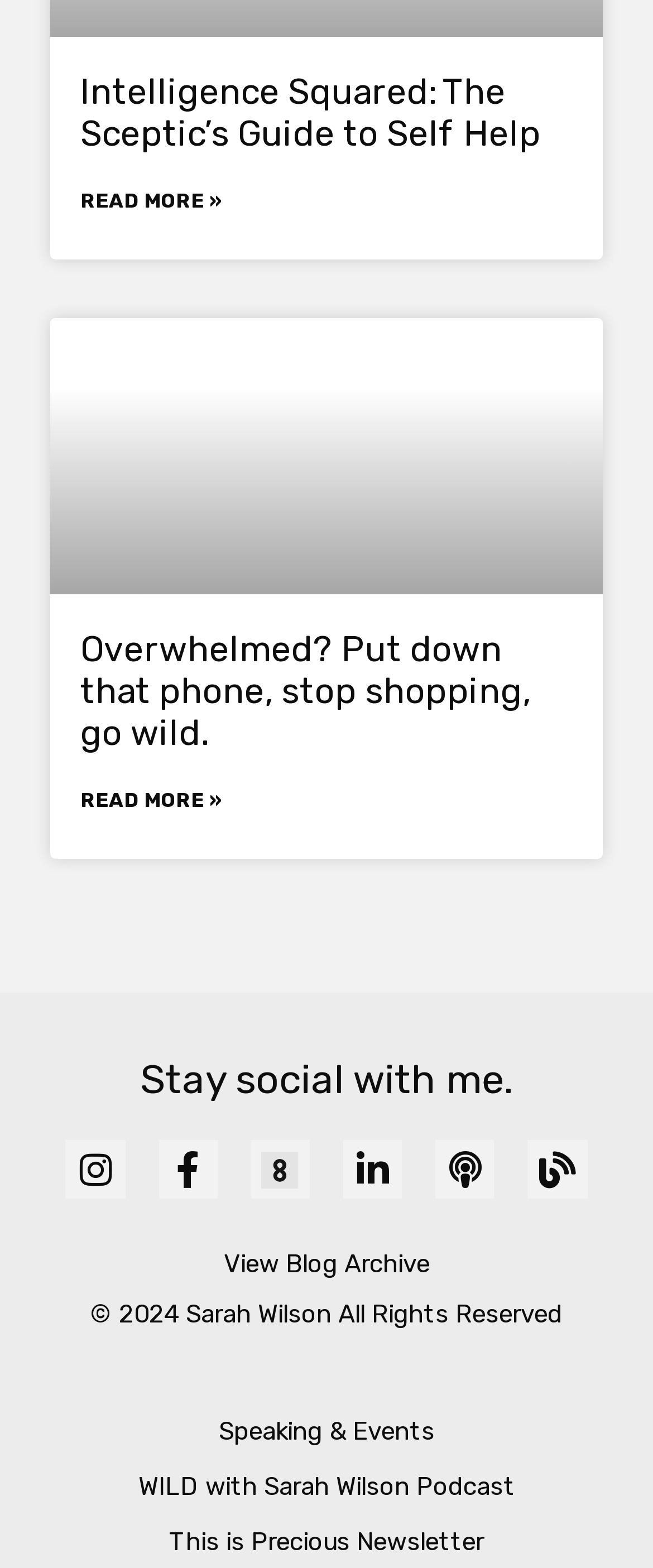Locate the bounding box coordinates of the segment that needs to be clicked to meet this instruction: "View Blog Archive".

[0.051, 0.79, 0.949, 0.823]